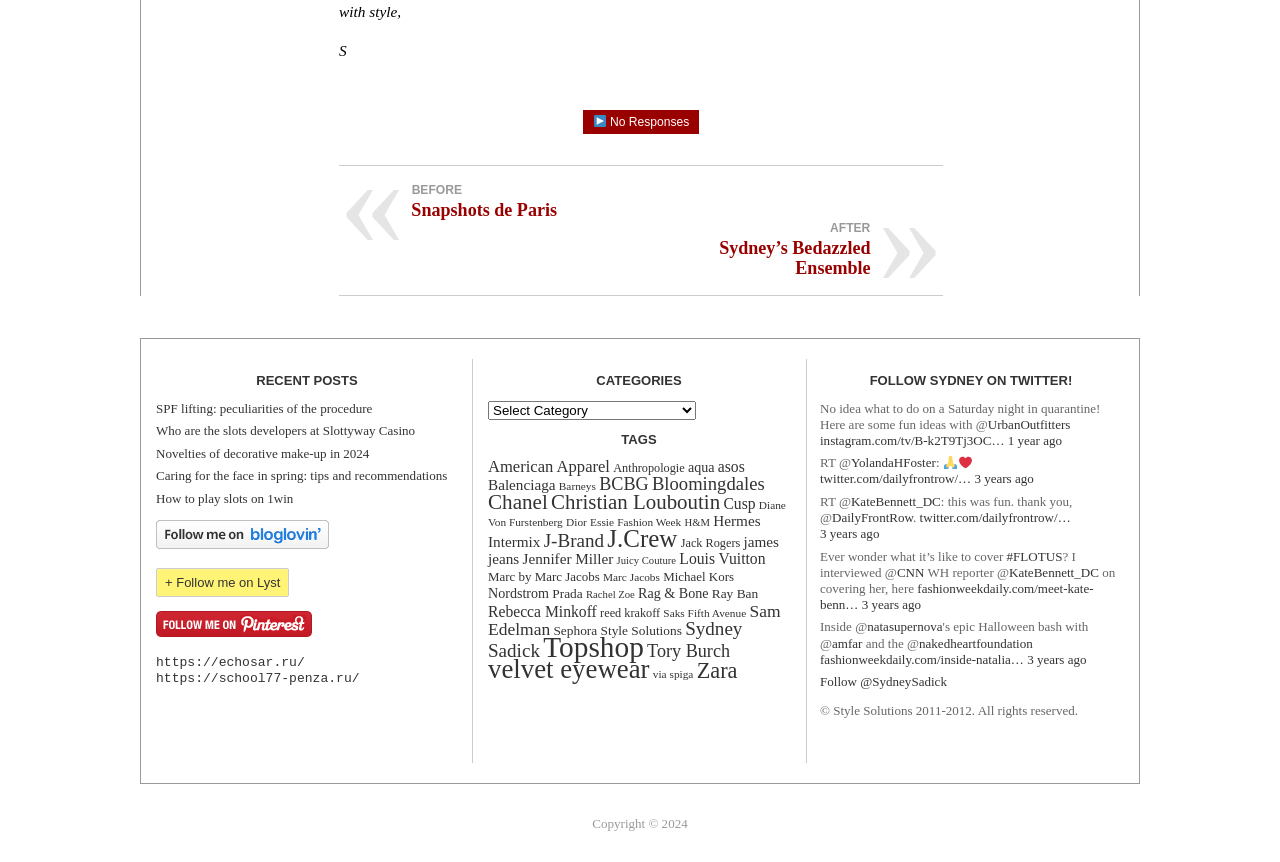For the element described, predict the bounding box coordinates as (top-left x, top-left y, bottom-right x, bottom-right y). All values should be between 0 and 1. Element description: 3 years ago

[0.673, 0.692, 0.72, 0.71]